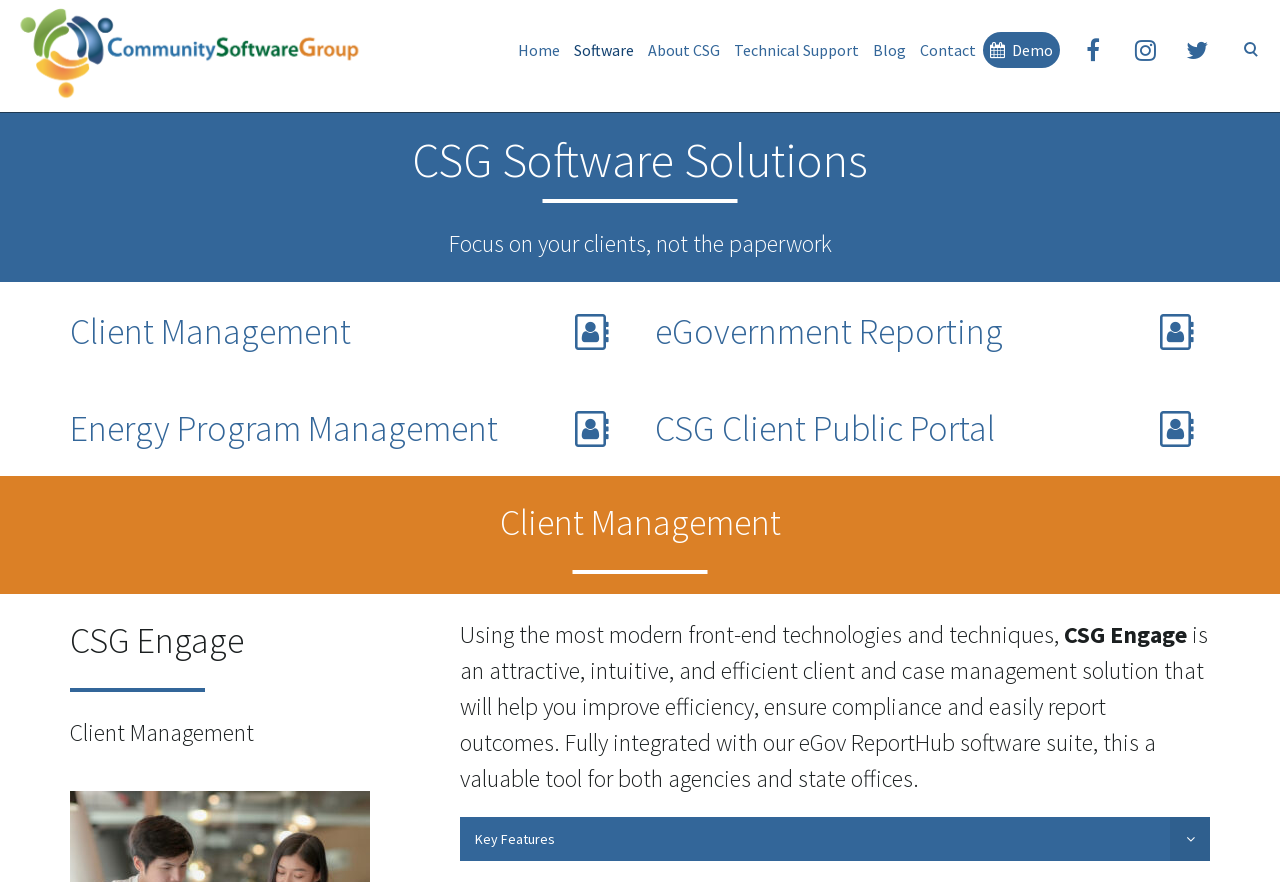Find the bounding box of the UI element described as follows: "Software".

[0.443, 0.0, 0.501, 0.113]